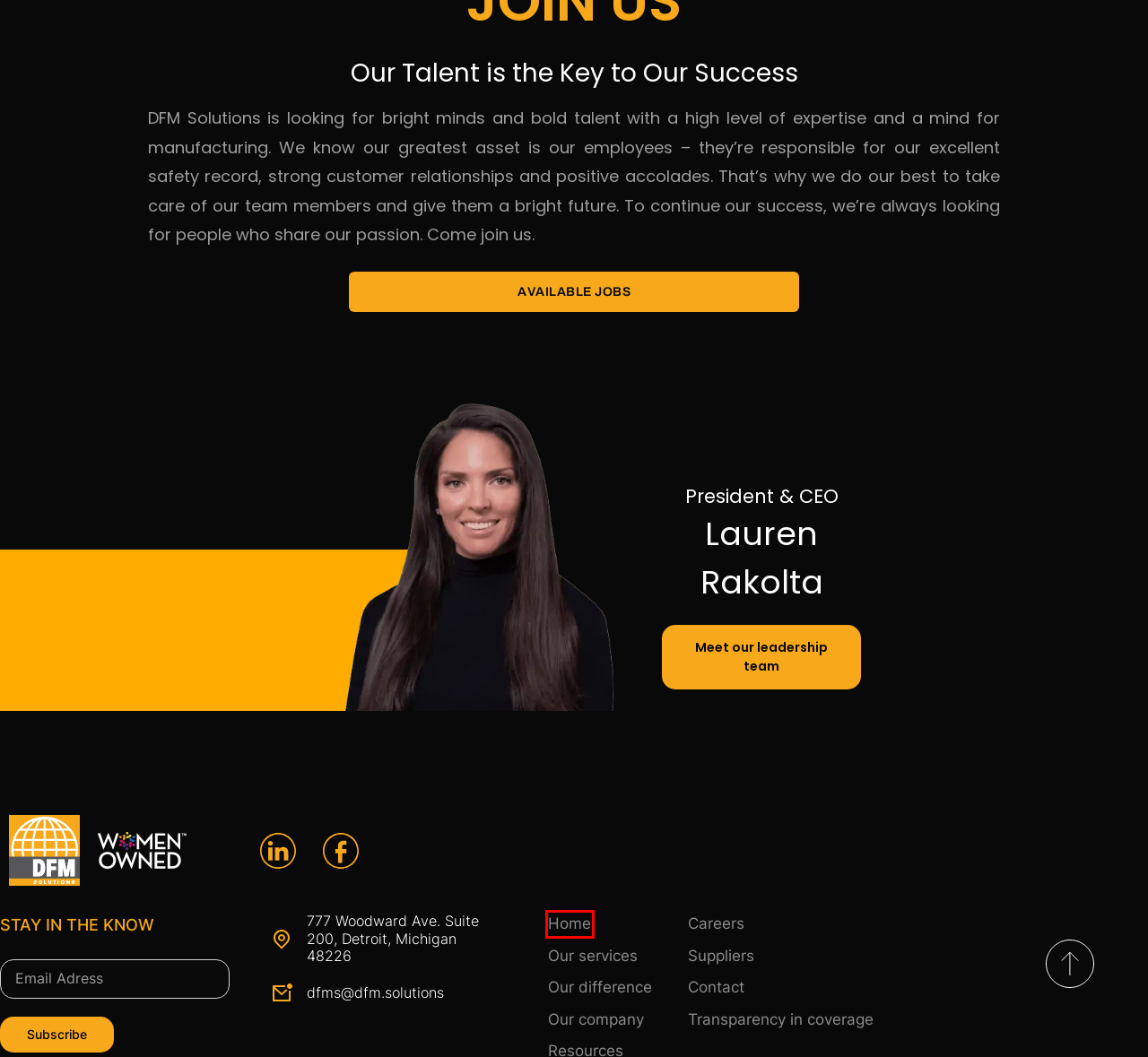Look at the screenshot of a webpage where a red bounding box surrounds a UI element. Your task is to select the best-matching webpage description for the new webpage after you click the element within the bounding box. The available options are:
A. DFM Solutions: Championing Diversity in Business
B. CONTACT - DFM Solutions
C. Careers – DFM Solutions | Grow with Us
D. Our Difference - Integrated Facility Management
E. Available Jobs - DFM Solutions | Join Our Team
F. Meet the Experts at DFM Solutions
G. Our Services - DFM Solutions | Facility and Maintenance Services - DFM
H. Home - DFM Solutions | Comprehensive Facility Management - DFM

H